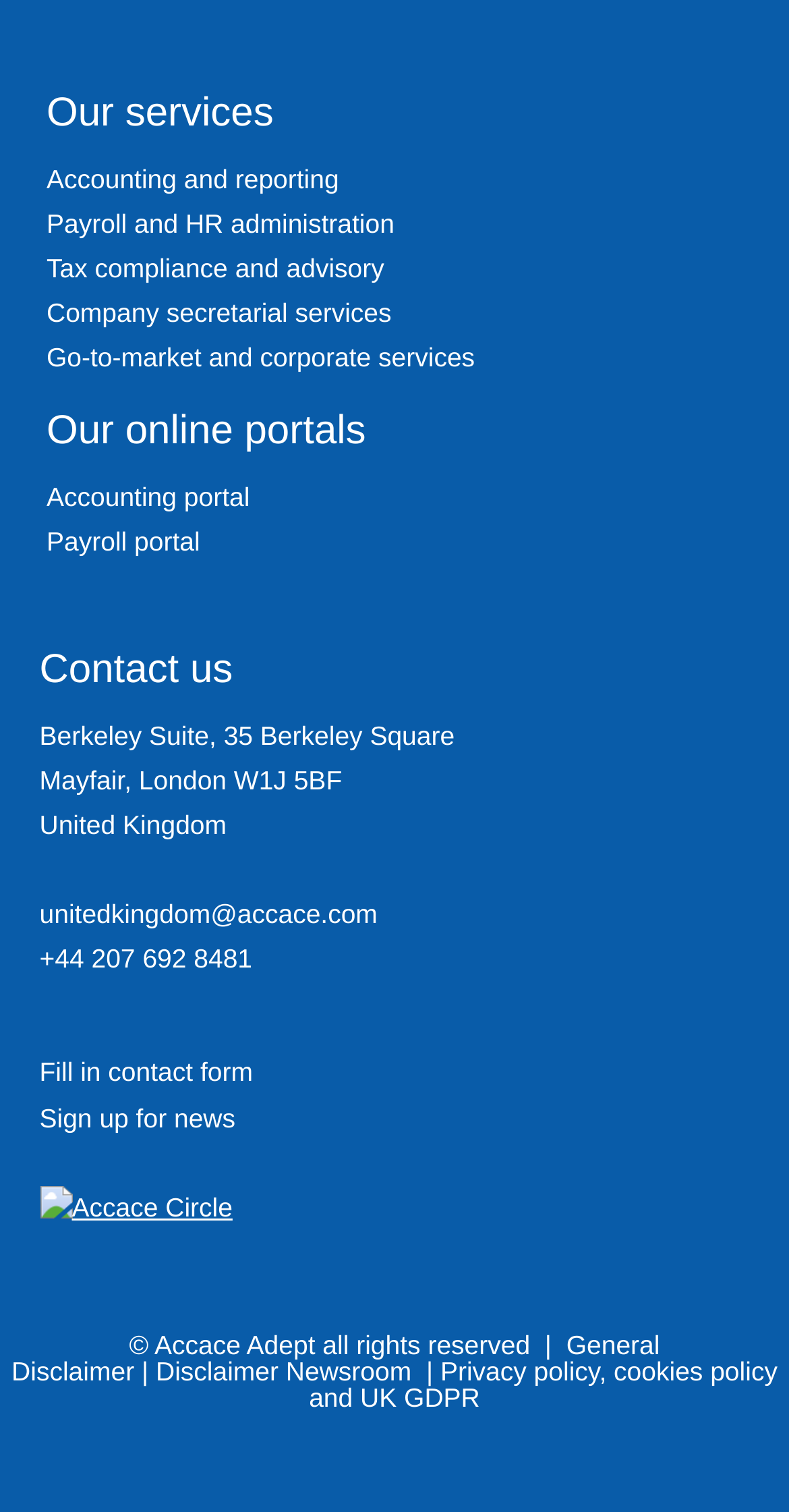How many services are listed under 'Our services'?
Answer the question with a thorough and detailed explanation.

I counted the number of links under the 'Our services' heading, which are 'Accounting and reporting', 'Payroll and HR administration', 'Tax compliance and advisory', 'Company secretarial services', 'Go-to-market and corporate services'. There are 6 links in total.